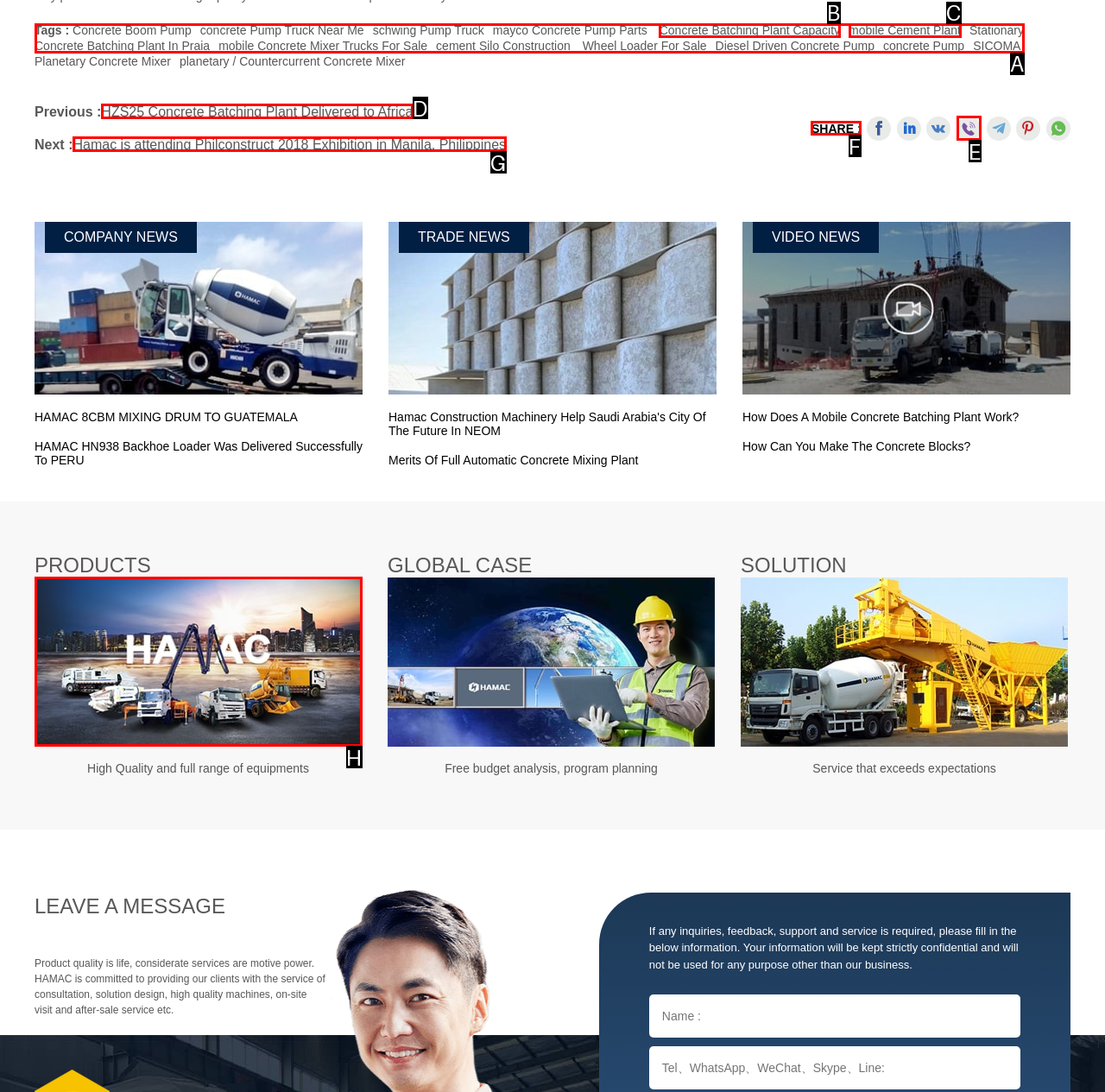From the available options, which lettered element should I click to complete this task: Click on the 'SHARE' button?

F